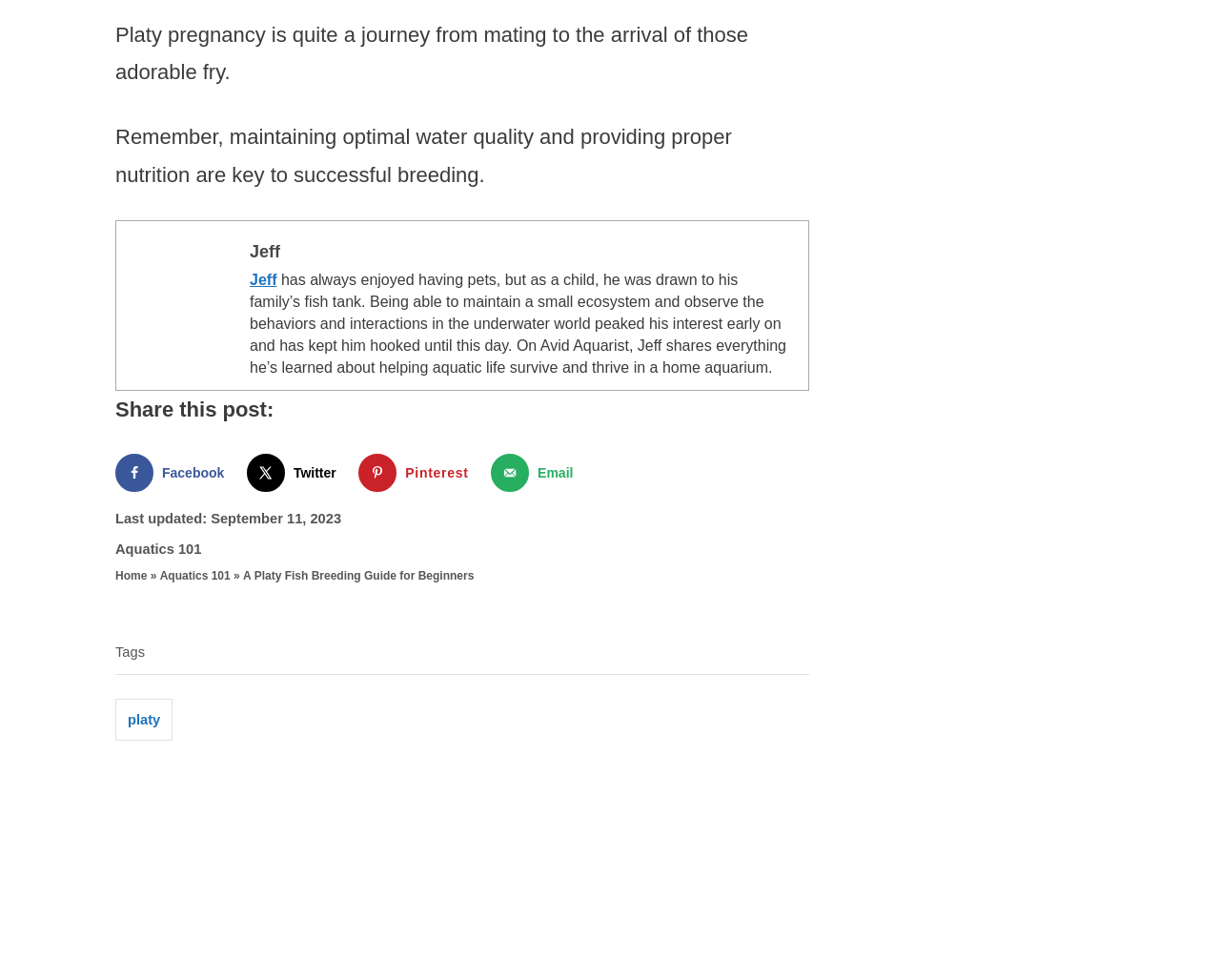Determine the coordinates of the bounding box that should be clicked to complete the instruction: "View the 'Aquatics 101' category". The coordinates should be represented by four float numbers between 0 and 1: [left, top, right, bottom].

[0.095, 0.552, 0.165, 0.568]